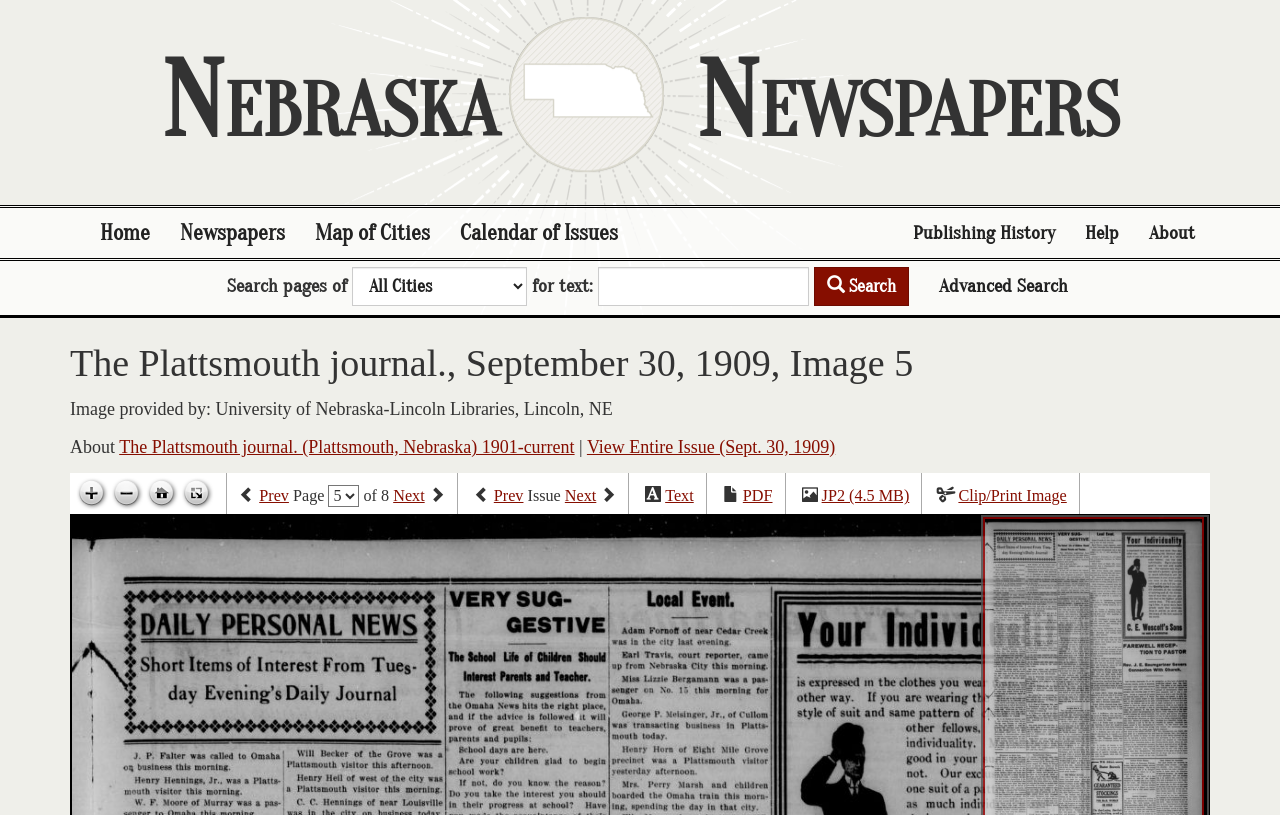What are the available formats for downloading the issue?
Give a detailed response to the question by analyzing the screenshot.

I found the answer by looking at the links at the bottom of the page, which offer the issue in different formats, including Text, PDF, and JP2.